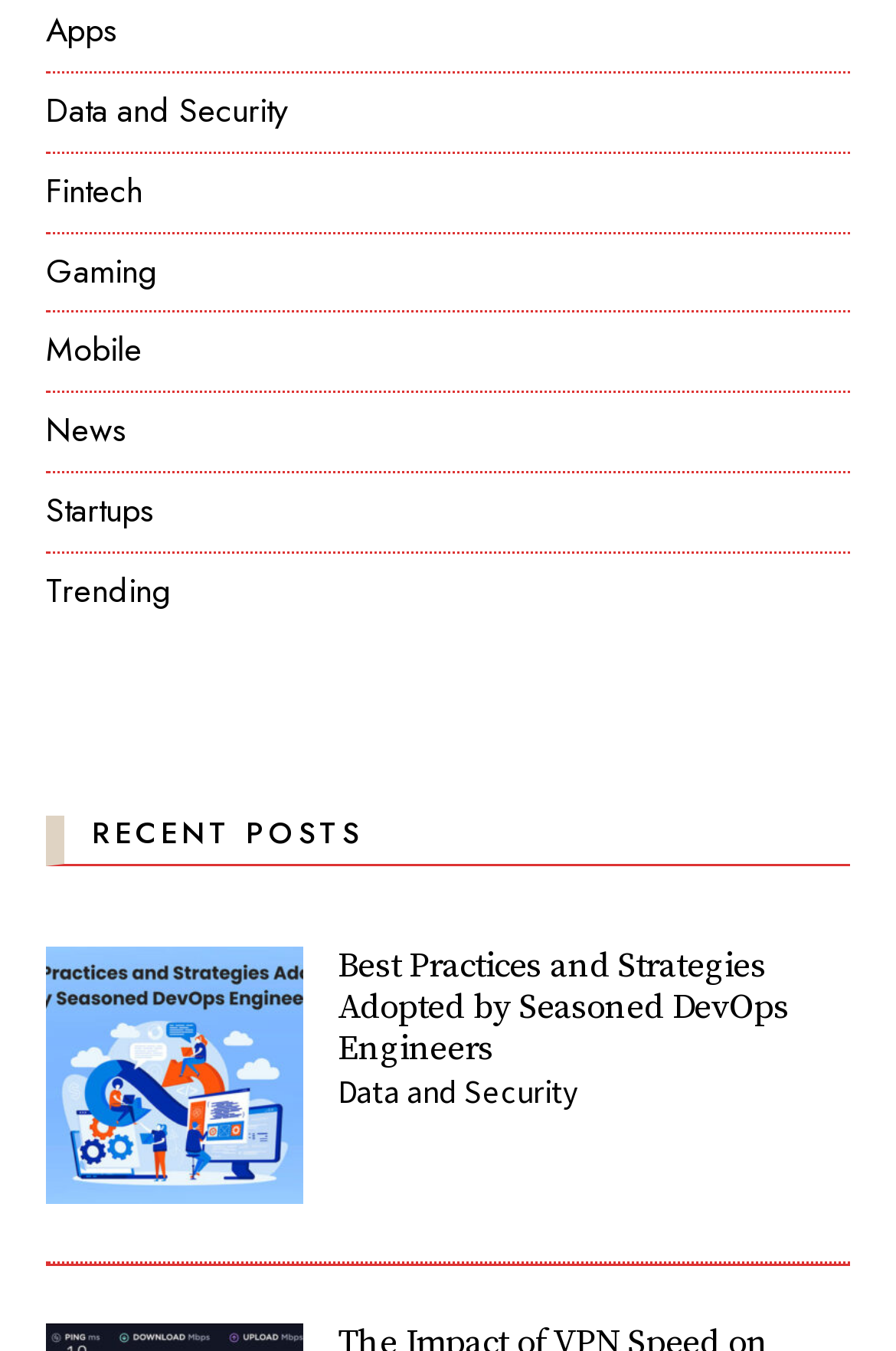Determine the bounding box for the UI element as described: "Recent Posts". The coordinates should be represented as four float numbers between 0 and 1, formatted as [left, top, right, bottom].

[0.103, 0.6, 0.405, 0.633]